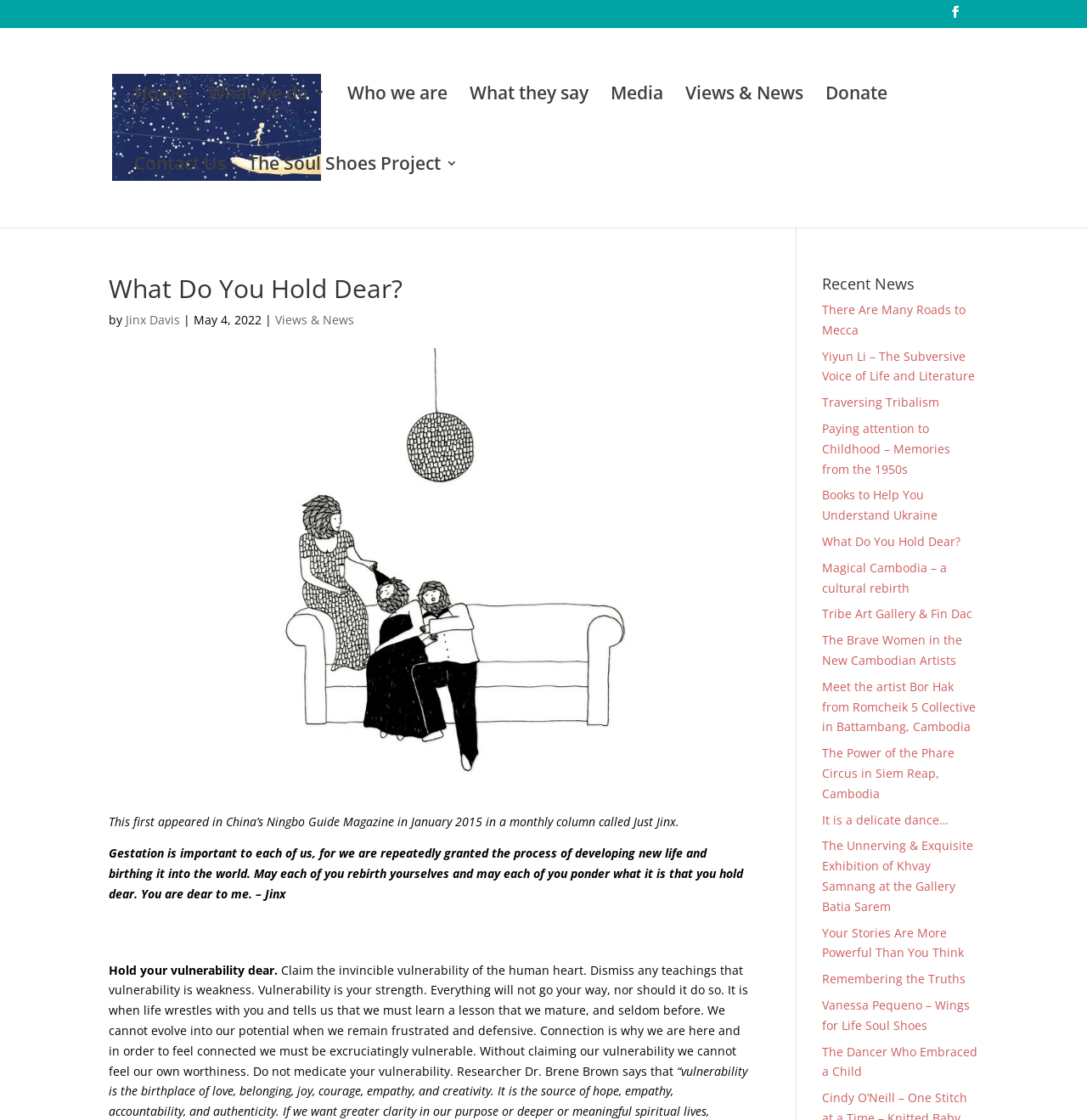What is the main heading of this webpage? Please extract and provide it.

What Do You Hold Dear?